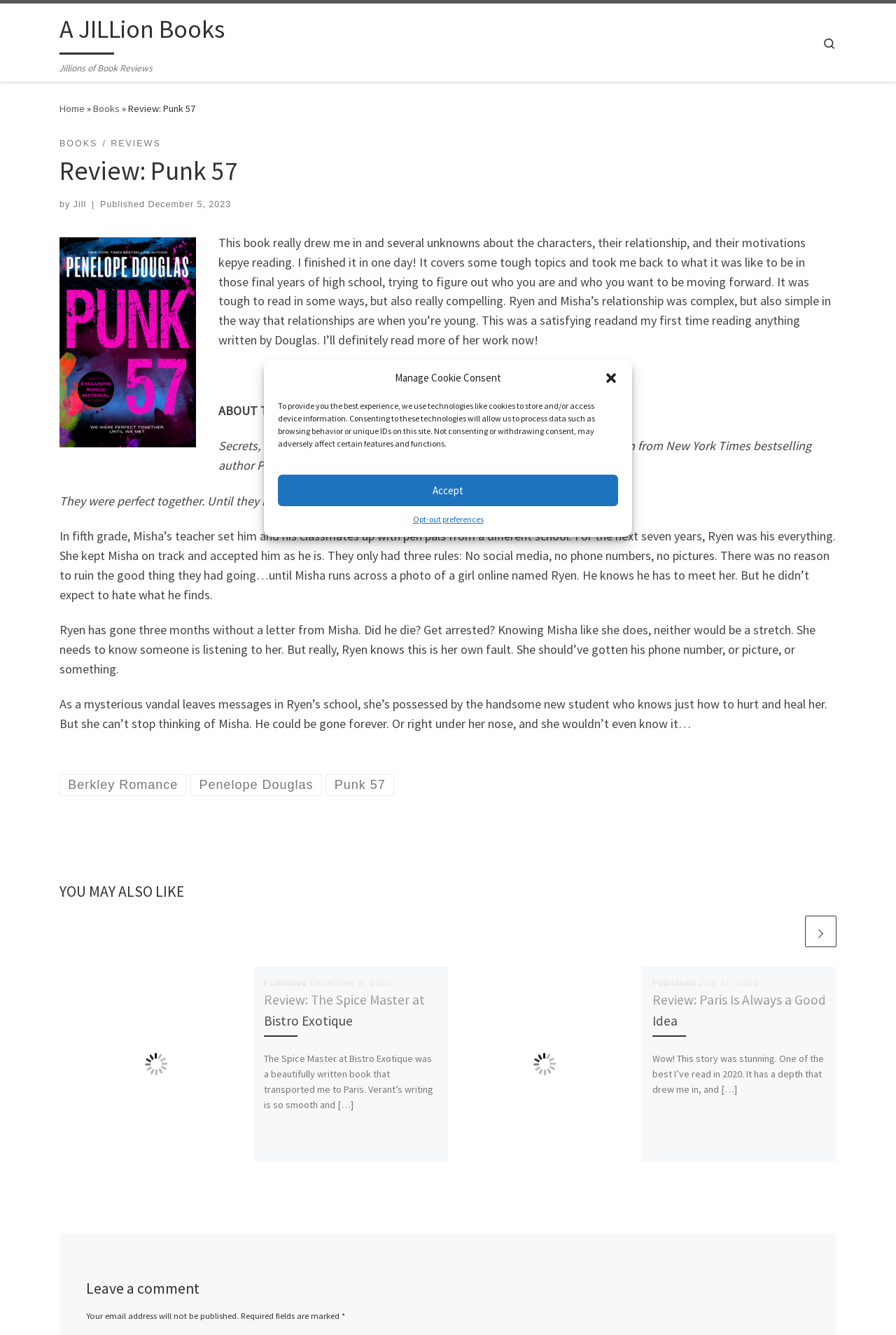Please provide a short answer using a single word or phrase for the question:
What is the genre of the book?

Romance